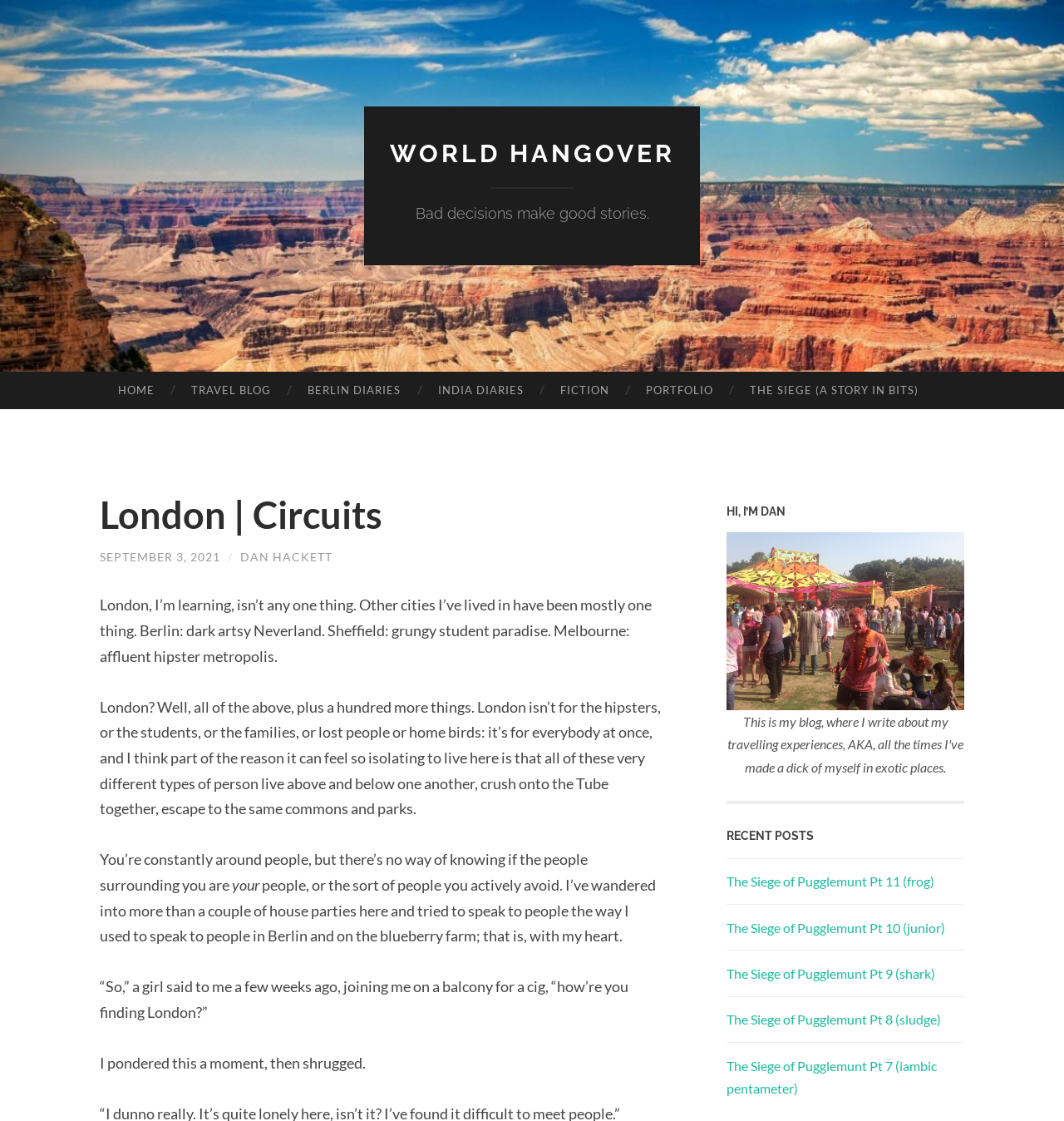From the element description: "Powered by Cookiebot", extract the bounding box coordinates of the UI element. The coordinates should be expressed as four float numbers between 0 and 1, in the order [left, top, right, bottom].

None